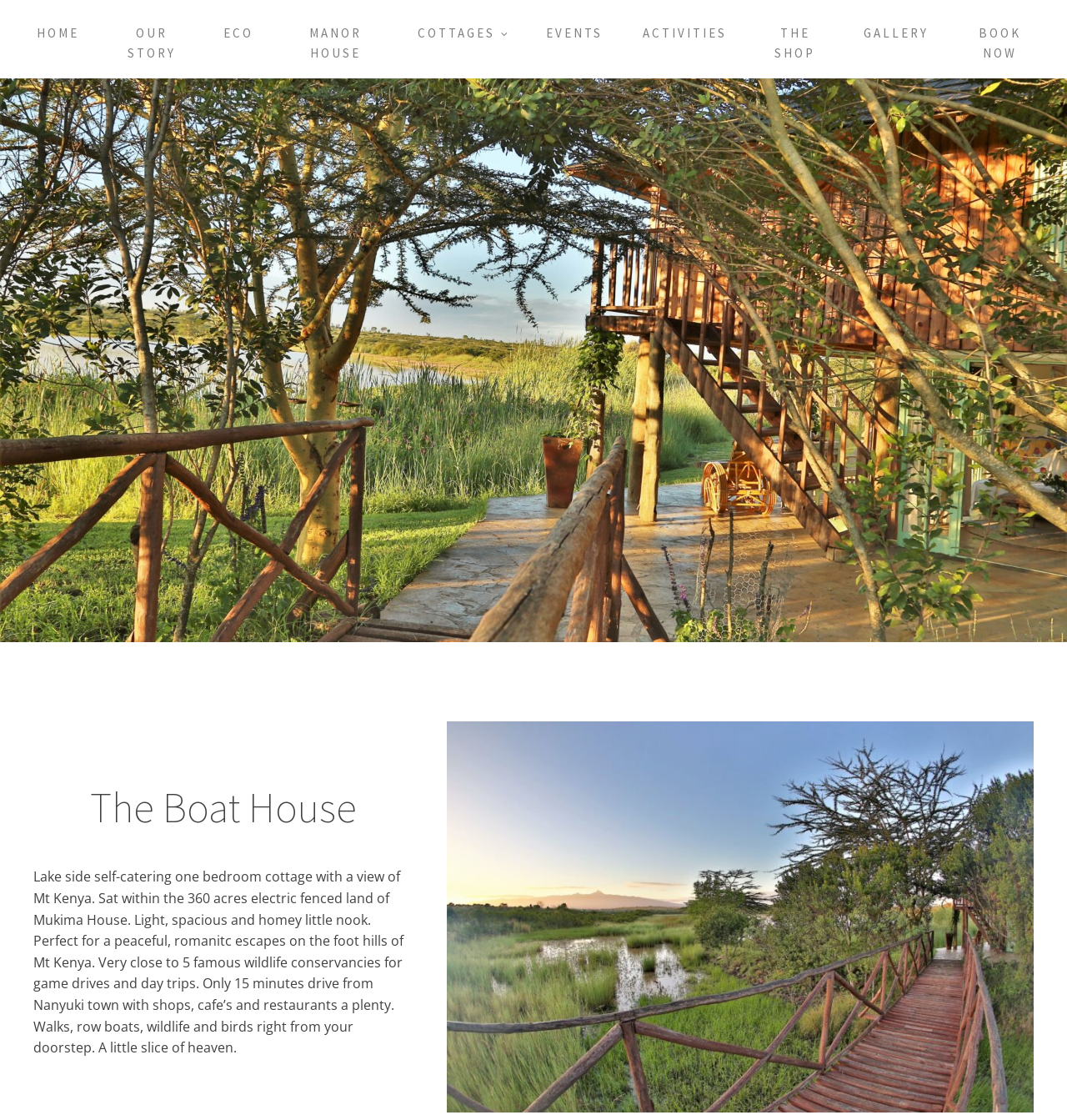What is the distance from the cottage to Nanyuki town?
Please elaborate on the answer to the question with detailed information.

I read the description of the cottage, which mentions that it is 'only 15 minutes drive from Nanyuki town with shops, cafe’s and restaurants a plenty'.